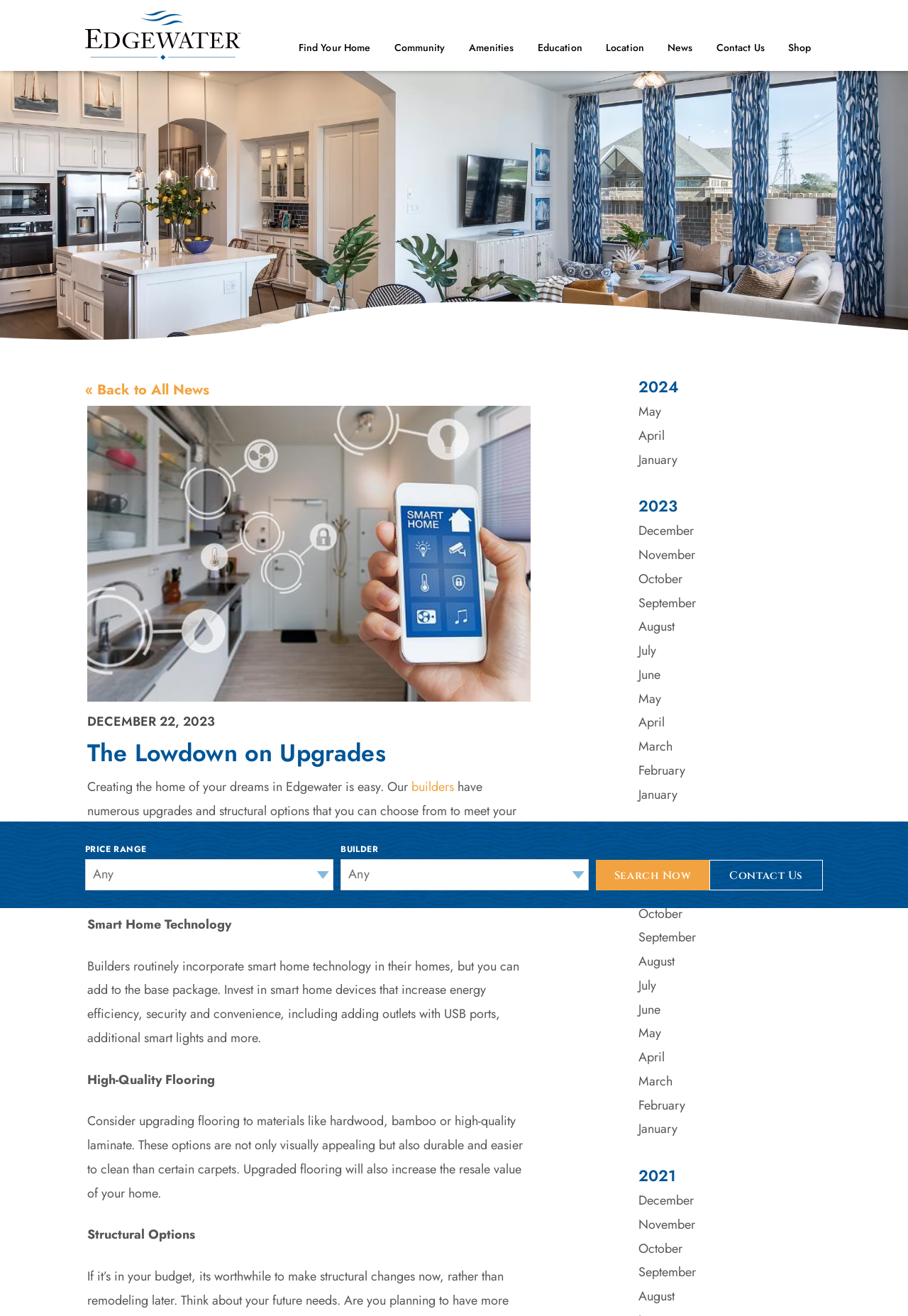Answer the question in one word or a short phrase:
What is the contact information for the community?

Contact Us